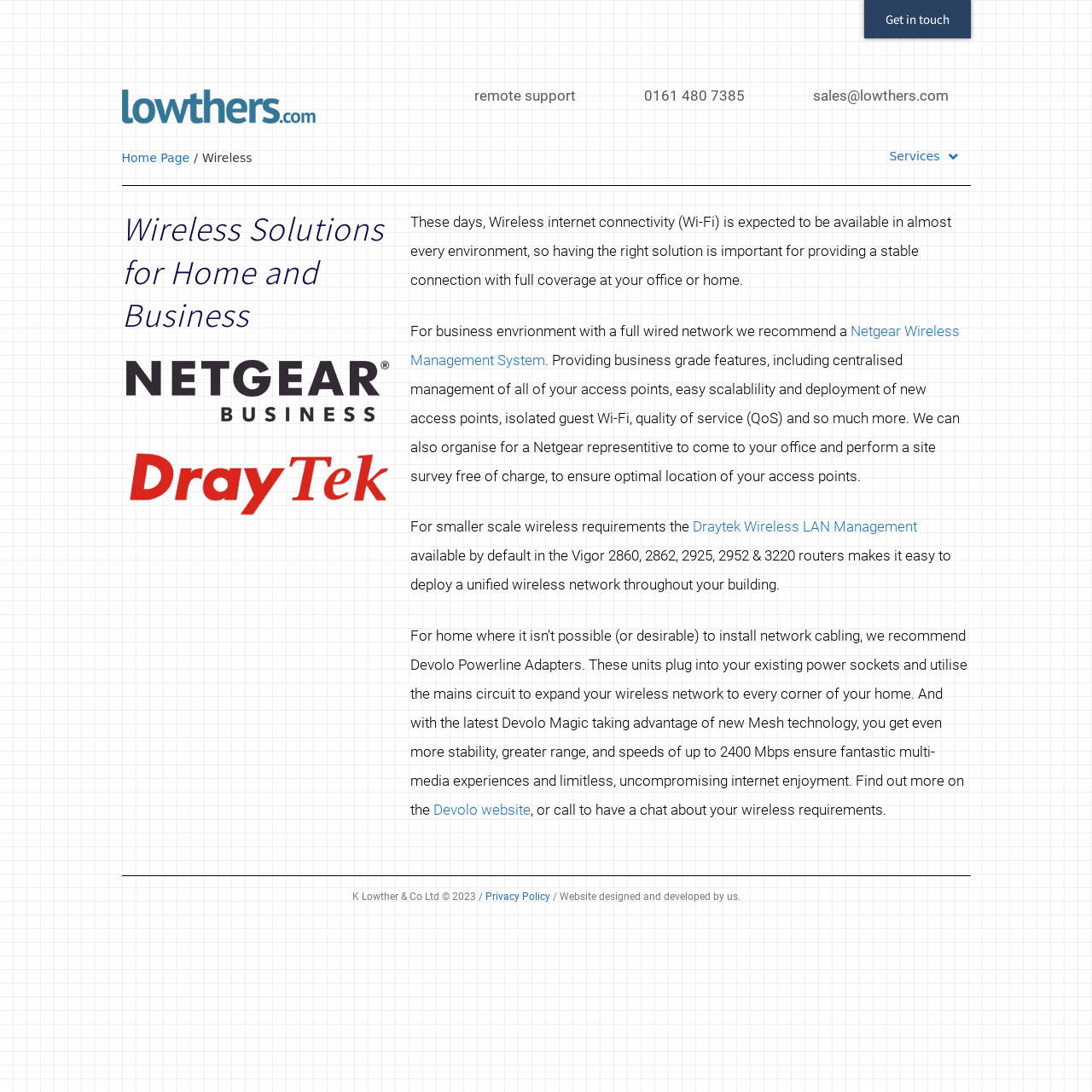Identify the bounding box coordinates for the region to click in order to carry out this instruction: "Click the Mellanie True Hills Company logo". Provide the coordinates using four float numbers between 0 and 1, formatted as [left, top, right, bottom].

None